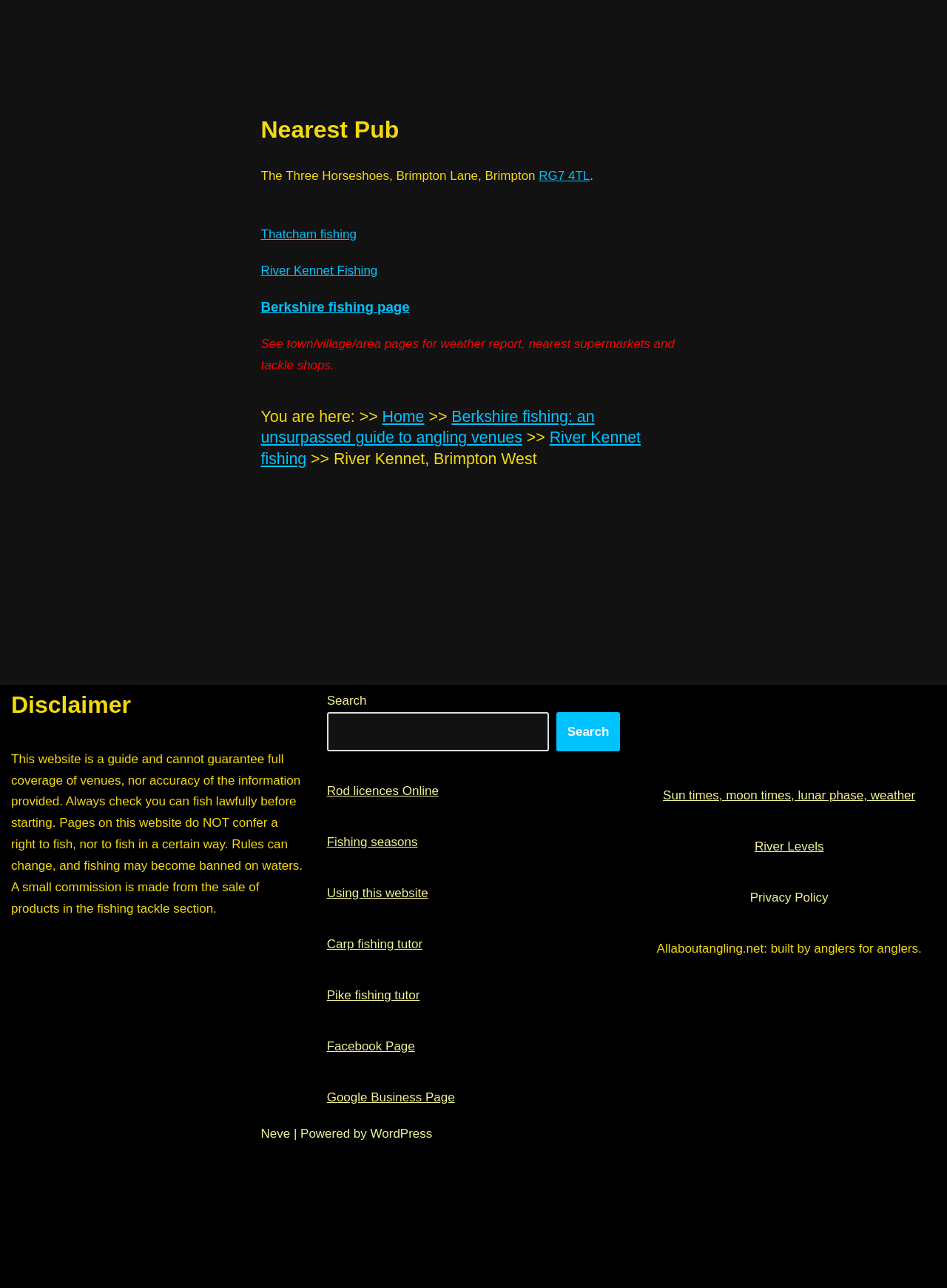Answer in one word or a short phrase: 
What is the nearest pub?

The Three Horseshoes